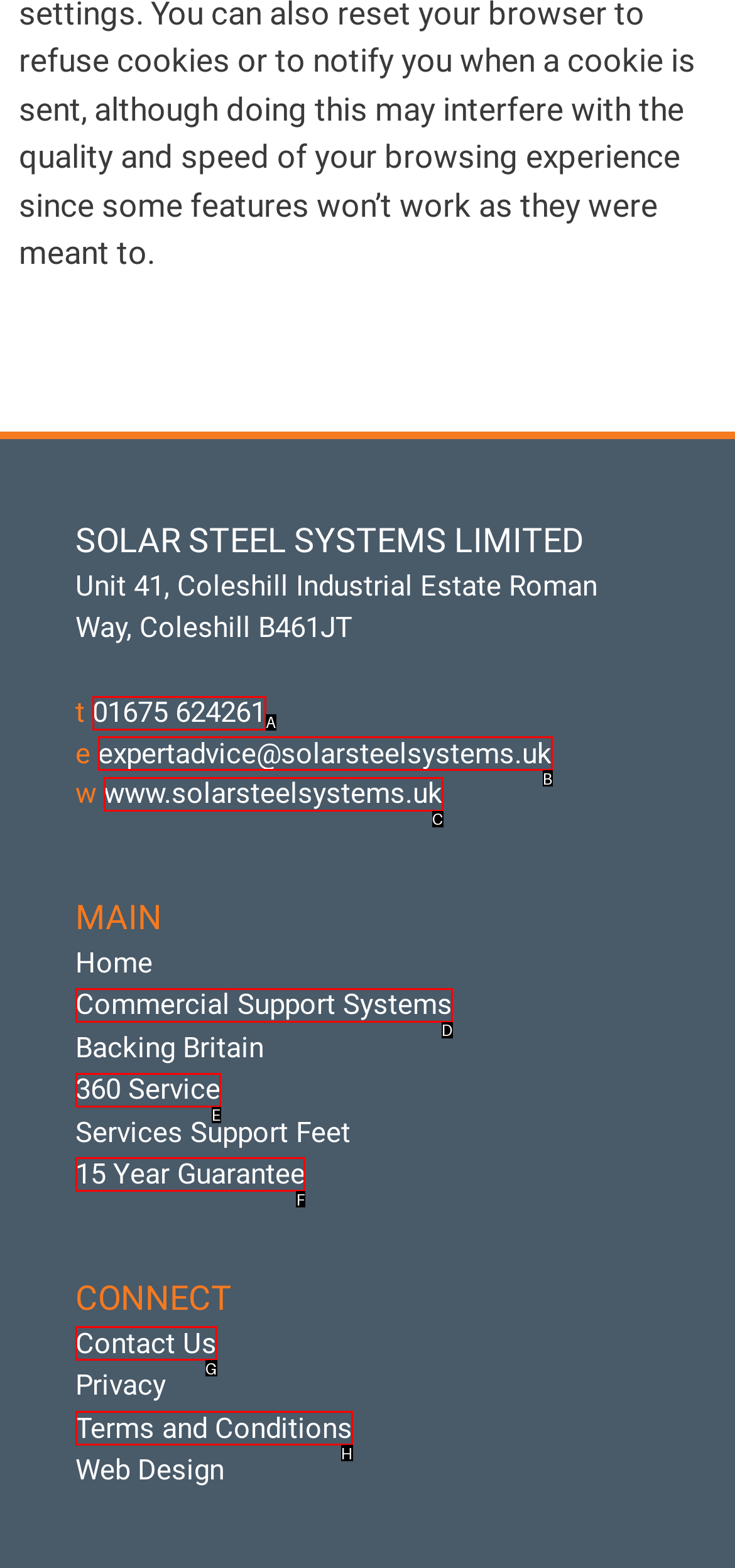Specify which UI element should be clicked to accomplish the task: view the 15 year guarantee. Answer with the letter of the correct choice.

F